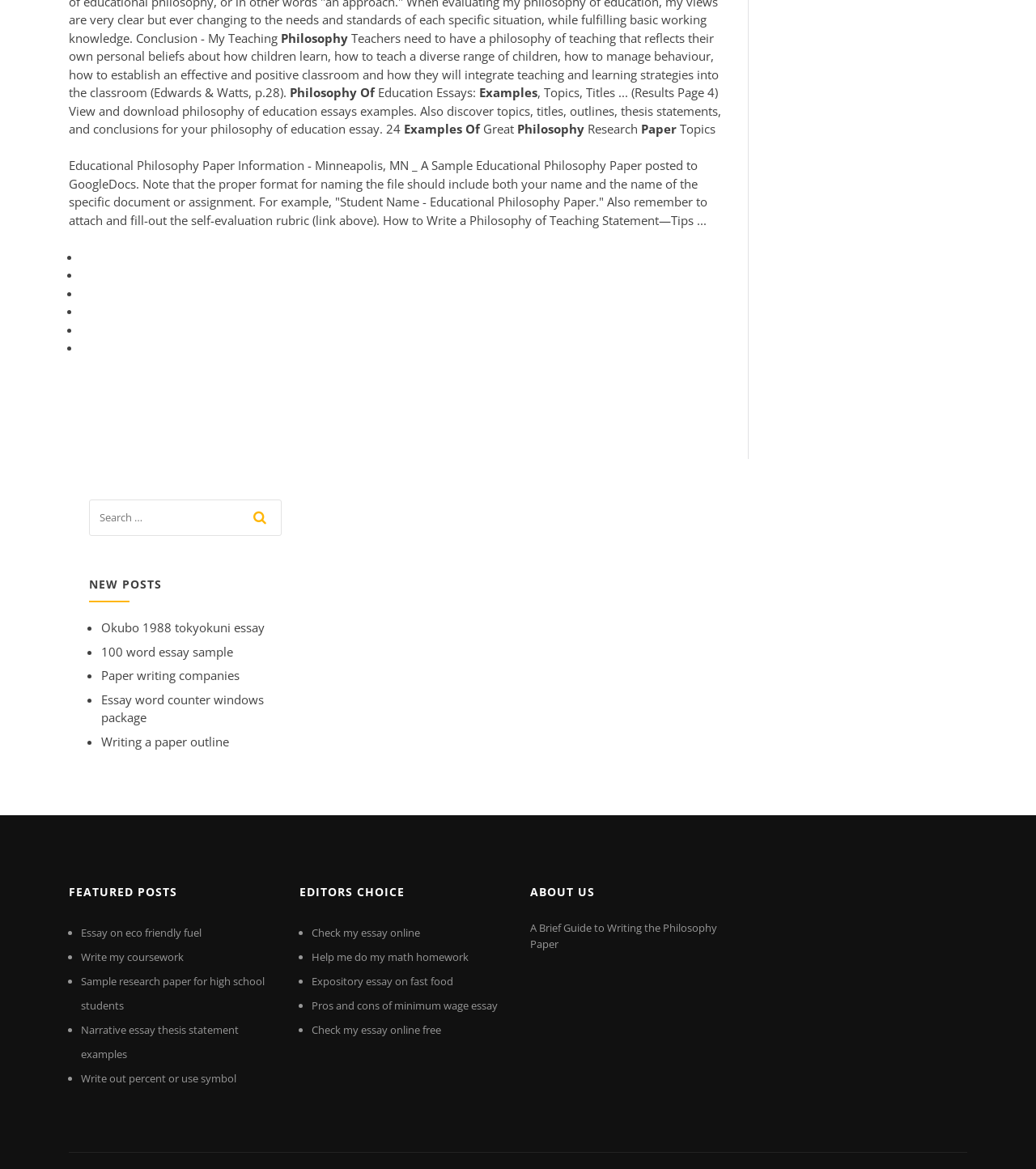Bounding box coordinates are specified in the format (top-left x, top-left y, bottom-right x, bottom-right y). All values are floating point numbers bounded between 0 and 1. Please provide the bounding box coordinate of the region this sentence describes: Essay on eco friendly fuel

[0.078, 0.792, 0.195, 0.804]